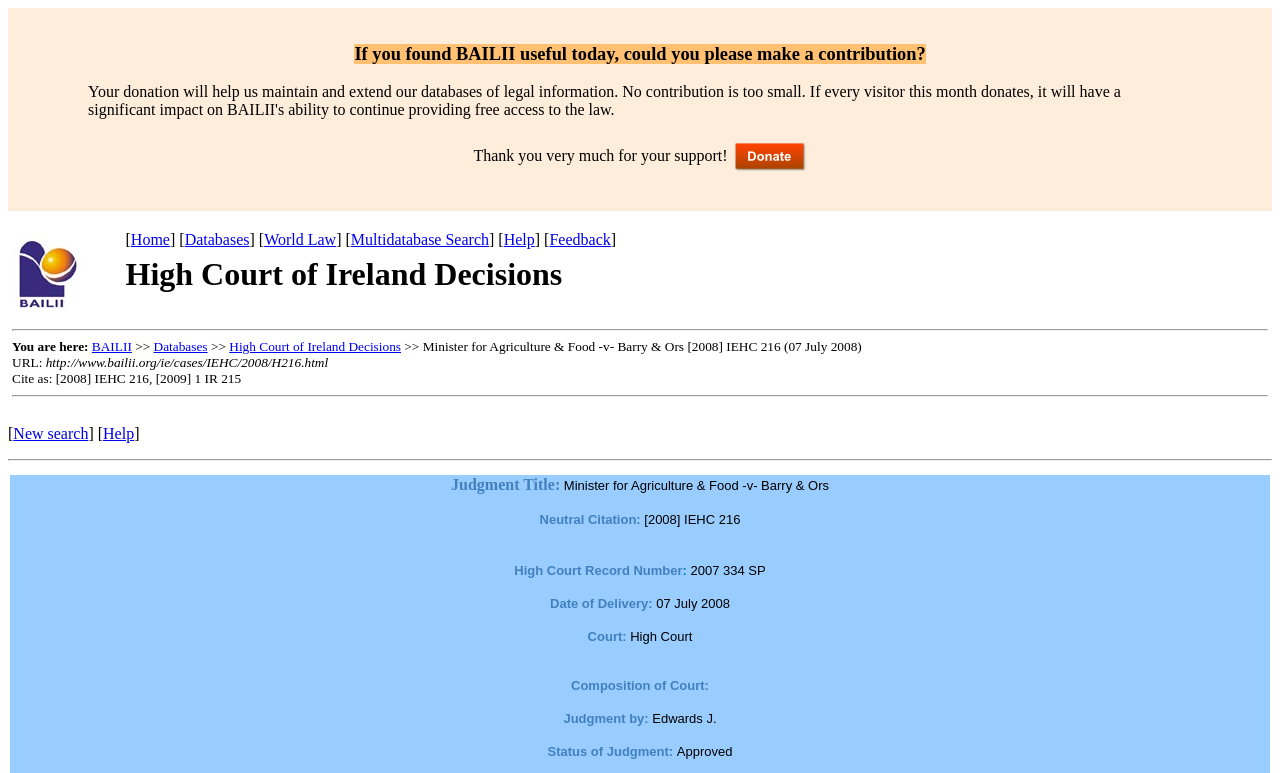Using the provided description title="BAILII Home Page", find the bounding box coordinates for the UI element. Provide the coordinates in (top-left x, top-left y, bottom-right x, bottom-right y) format, ensuring all values are between 0 and 1.

[0.009, 0.389, 0.066, 0.411]